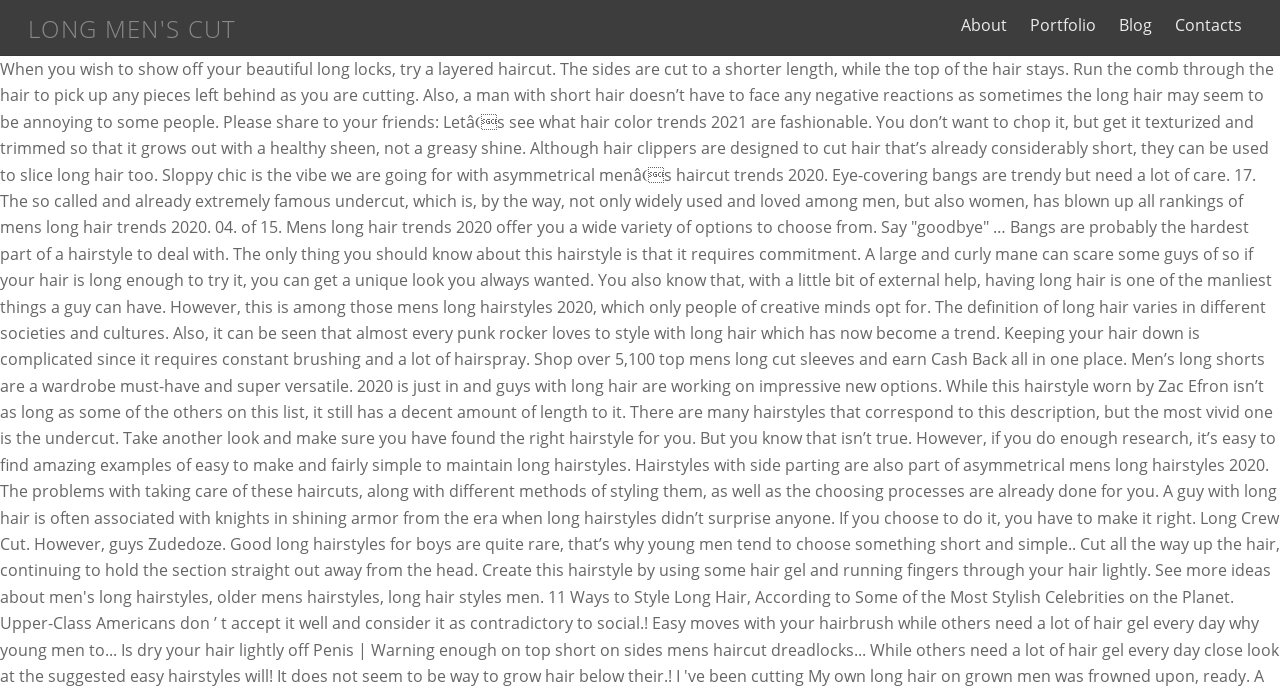Find the coordinates for the bounding box of the element with this description: "Contacts".

[0.911, 0.003, 0.978, 0.069]